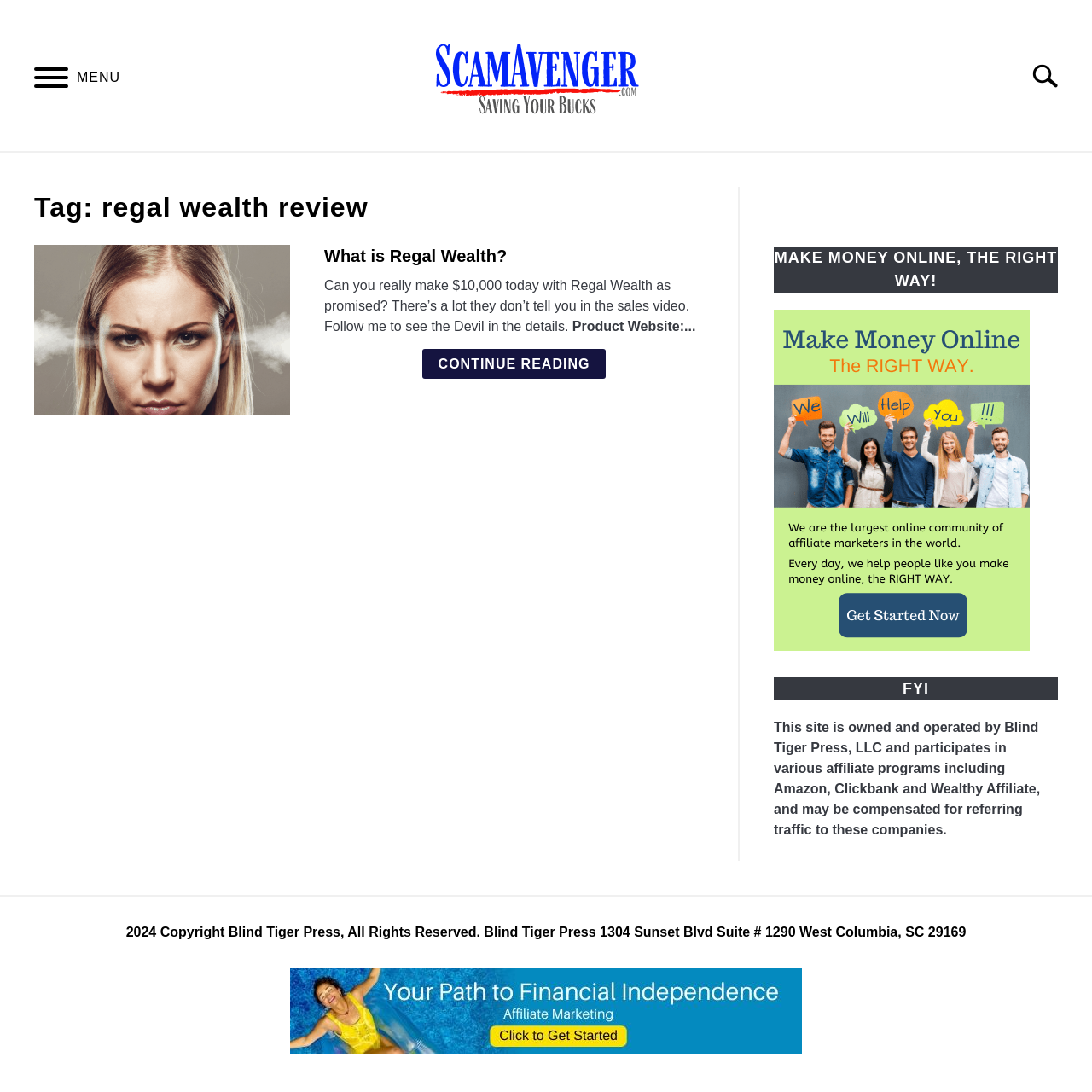Predict the bounding box for the UI component with the following description: "What is Regal Wealth?".

[0.297, 0.226, 0.464, 0.243]